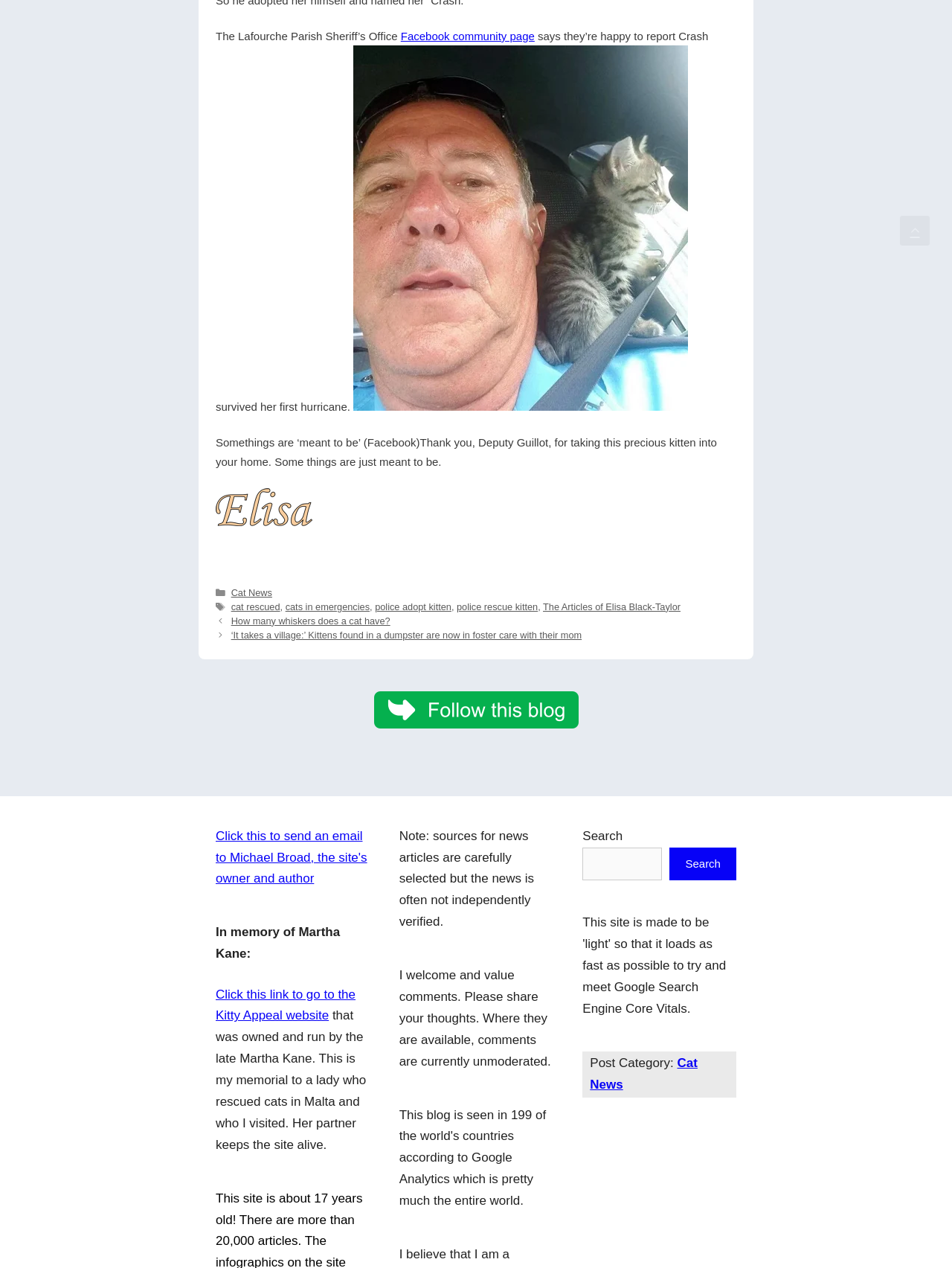Give a one-word or short phrase answer to this question: 
What is the purpose of the image?

To show an officer and a kitten